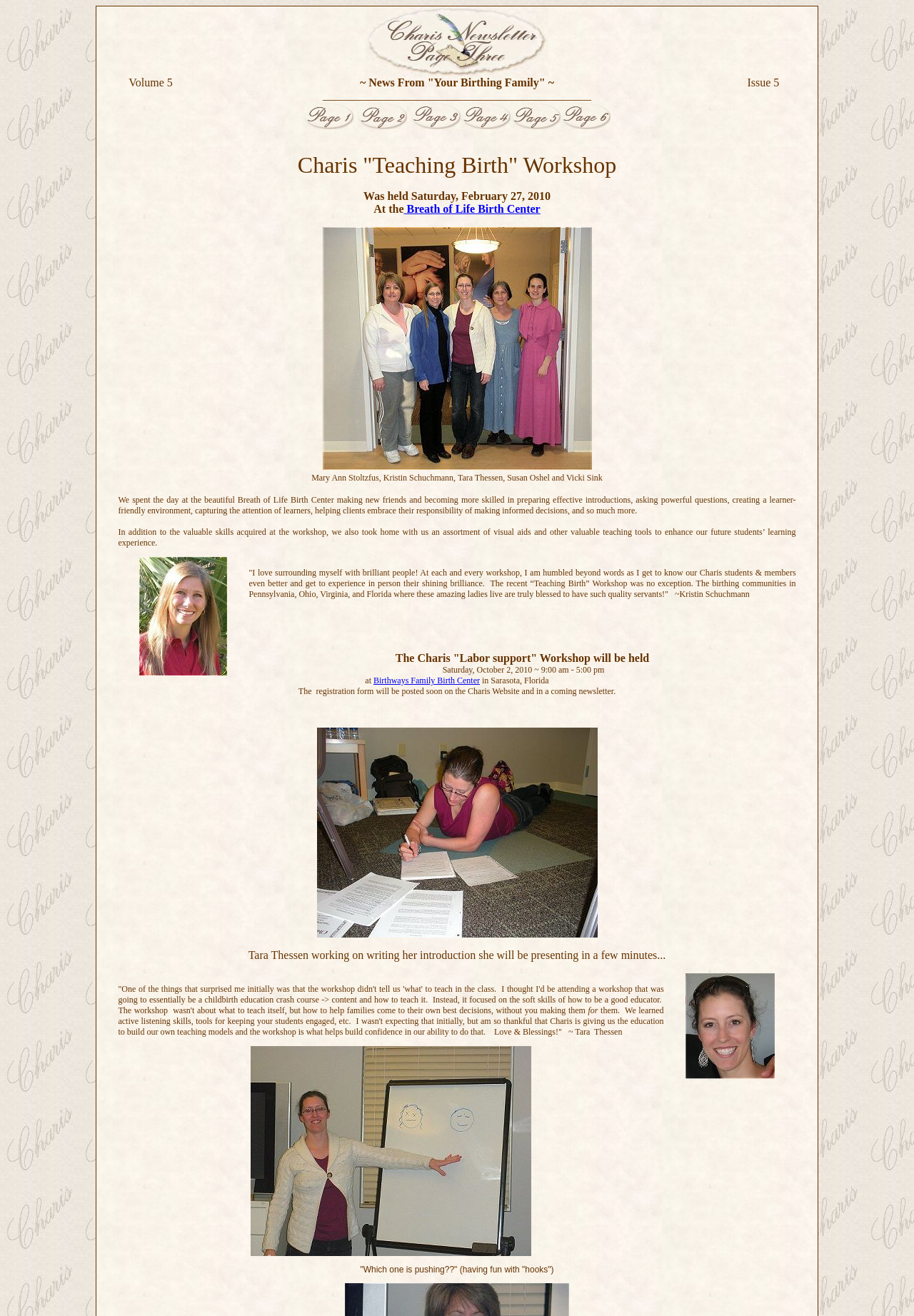What is the date of the 'Labor support' Workshop?
Please answer using one word or phrase, based on the screenshot.

Saturday, October 2, 2010